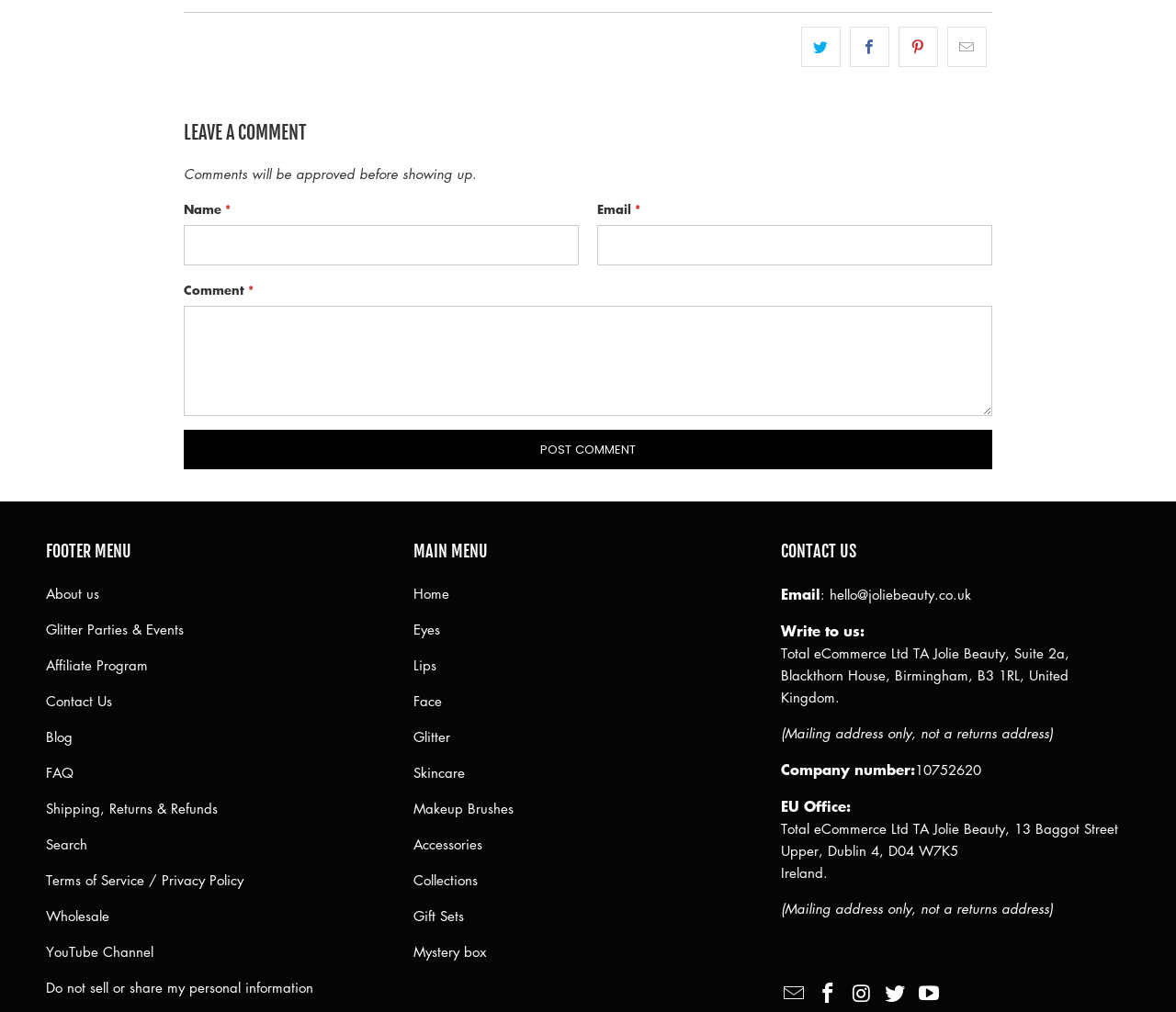Can you show the bounding box coordinates of the region to click on to complete the task described in the instruction: "Leave a comment"?

[0.156, 0.111, 0.844, 0.151]